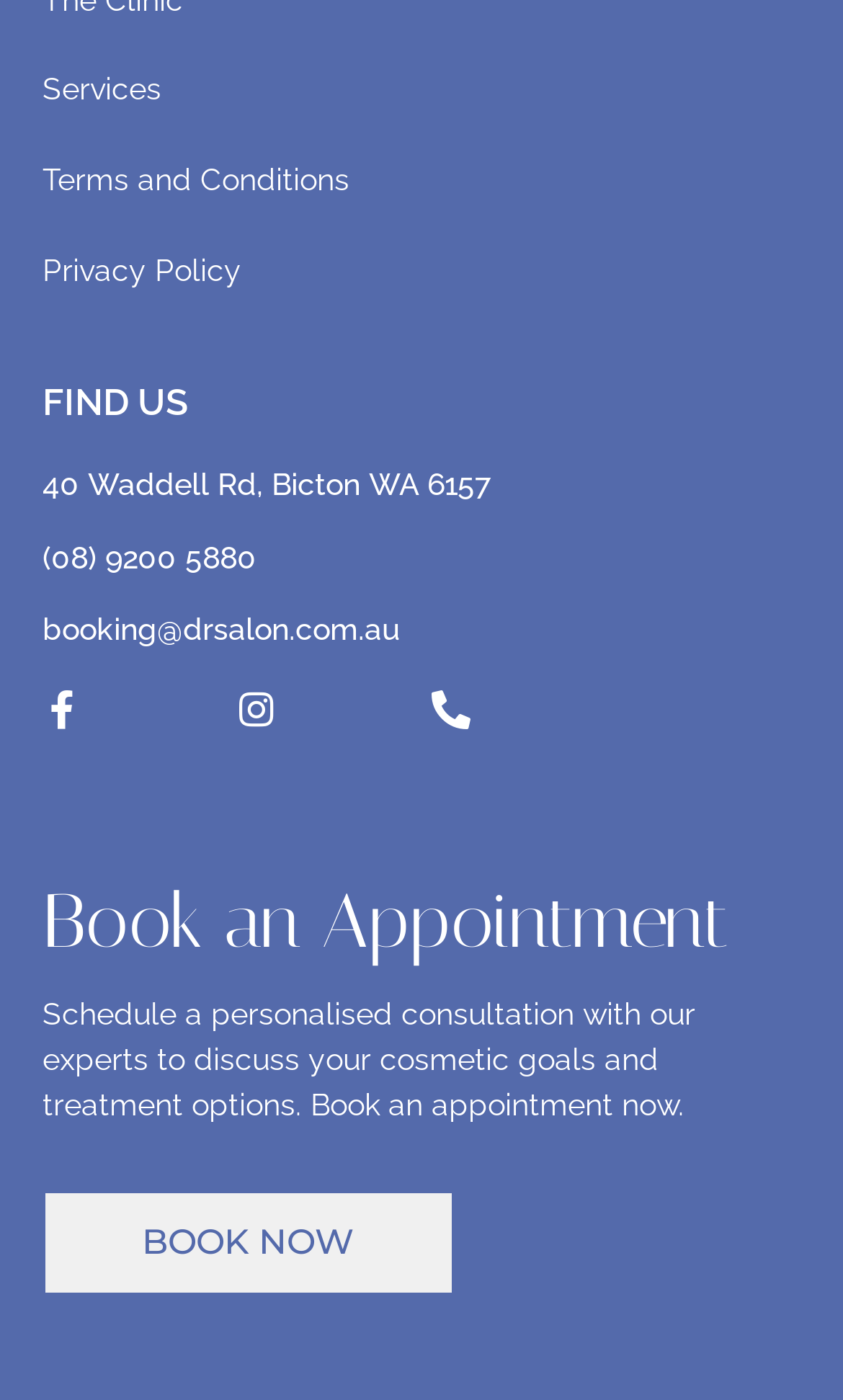Identify the bounding box coordinates of the element to click to follow this instruction: 'Get directions to the salon'. Ensure the coordinates are four float values between 0 and 1, provided as [left, top, right, bottom].

[0.05, 0.321, 0.95, 0.373]